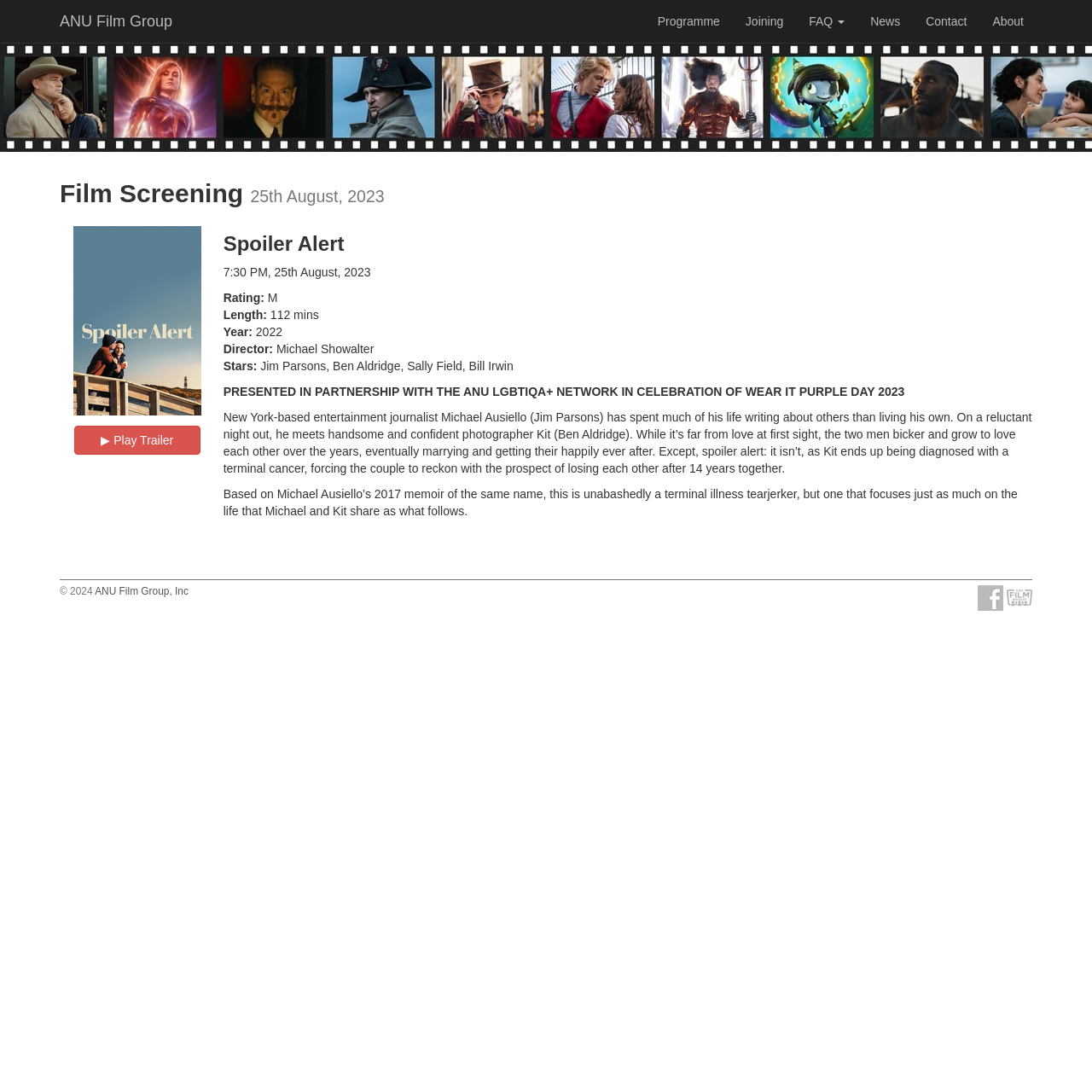Predict the bounding box coordinates of the UI element that matches this description: "Say Hello!". The coordinates should be in the format [left, top, right, bottom] with each value between 0 and 1.

None